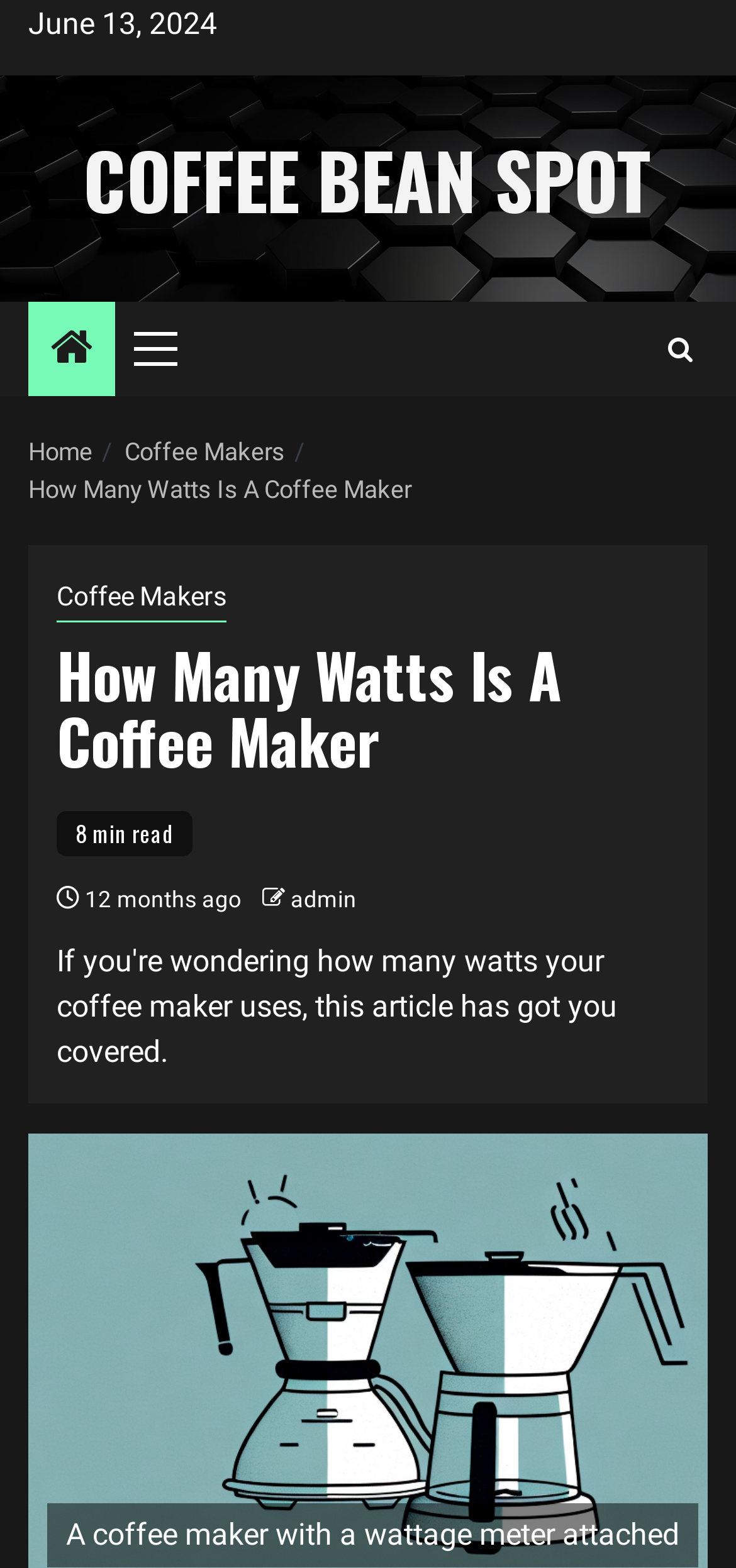Using the image as a reference, answer the following question in as much detail as possible:
What is the position of the search icon?

I determined the position of the search icon by examining the bounding box coordinates of the link element with the Unicode character '', which represents a search icon. The coordinates [0.892, 0.2, 0.956, 0.247] indicate that the icon is located at the top right of the webpage.